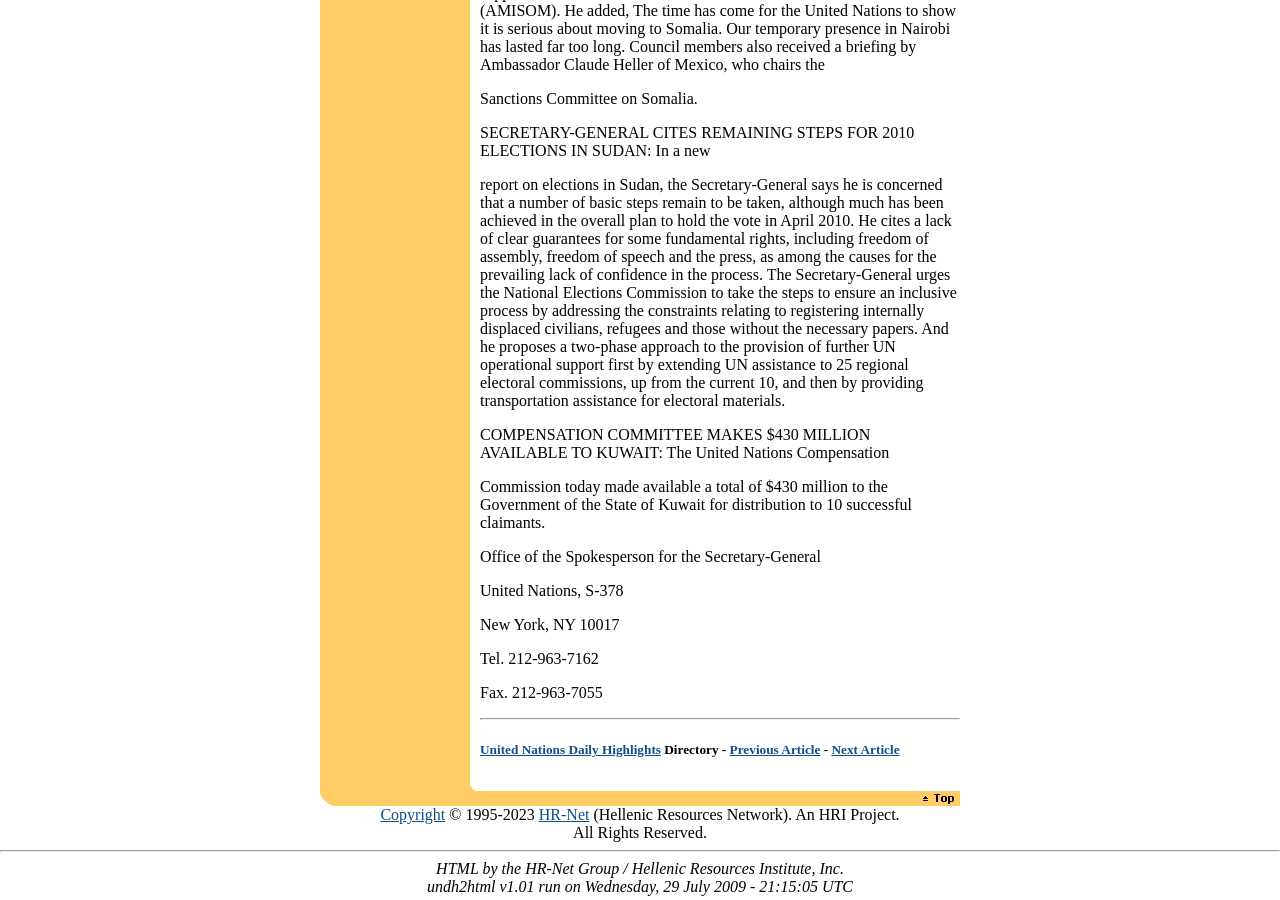What is the purpose of the report on elections in Sudan? Observe the screenshot and provide a one-word or short phrase answer.

To ensure an inclusive process